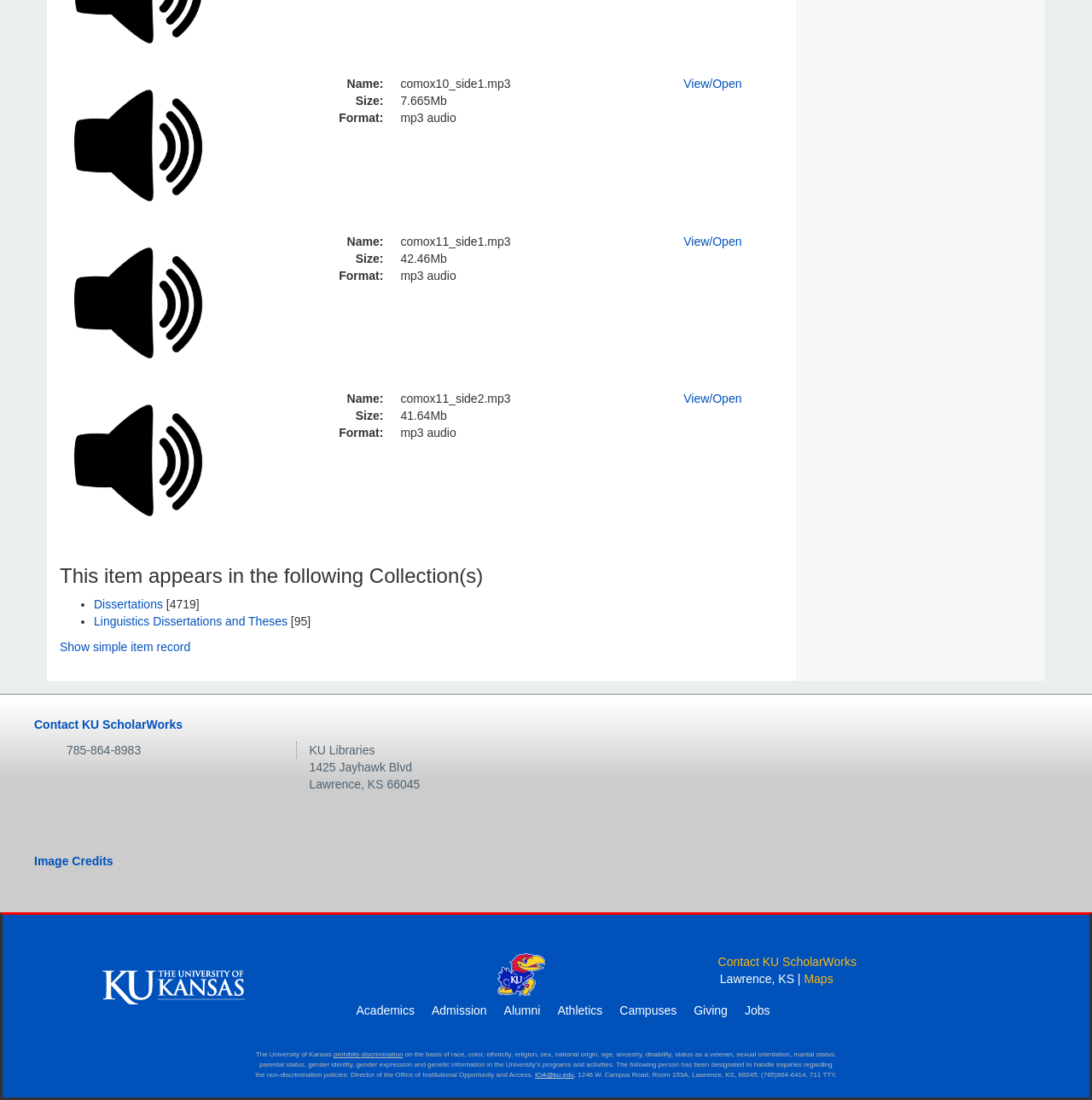Identify the bounding box coordinates of the clickable region to carry out the given instruction: "Contact KU ScholarWorks".

[0.031, 0.653, 0.167, 0.665]